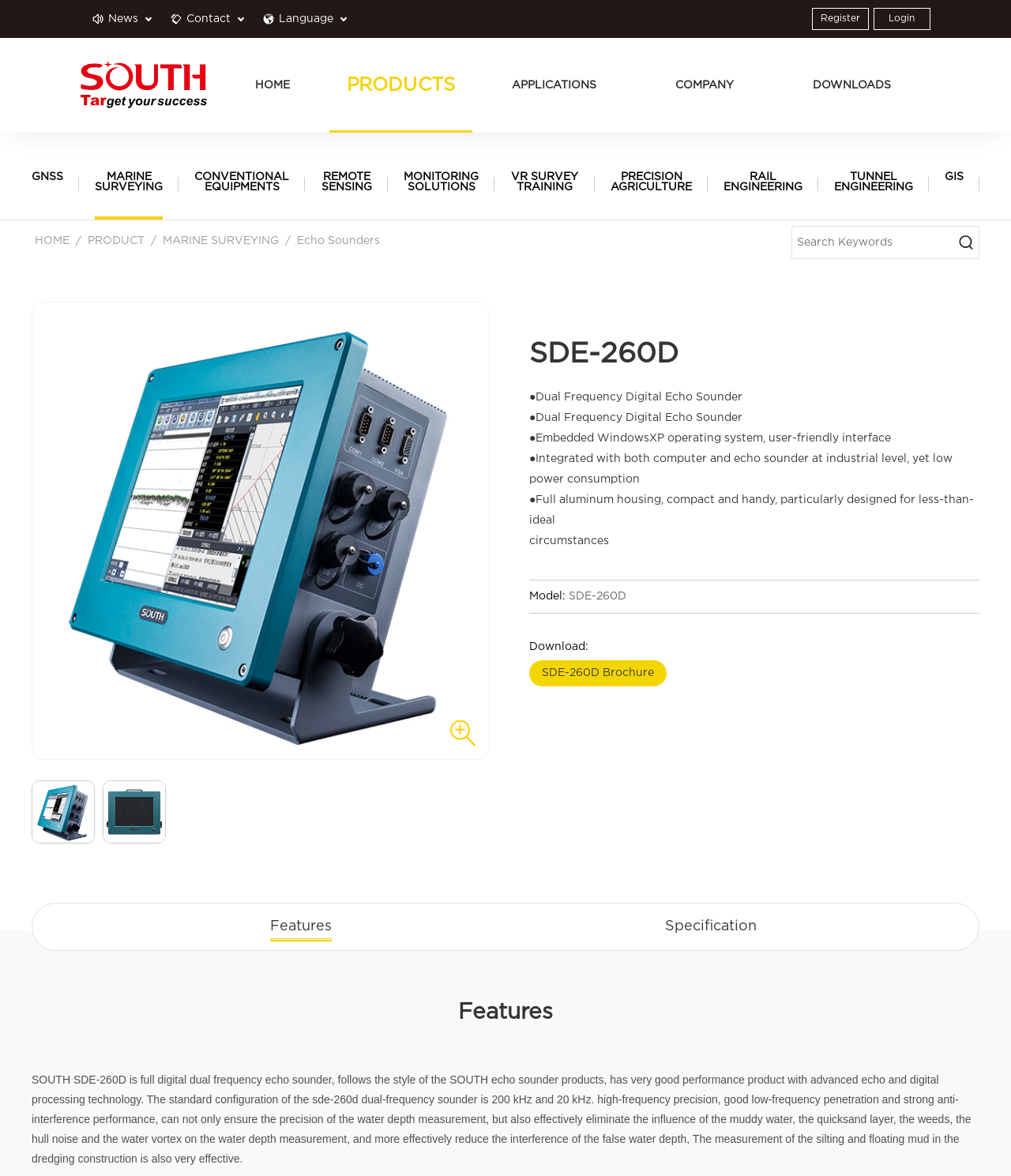Provide the bounding box coordinates of the area you need to click to execute the following instruction: "Click on the 'Register' link".

[0.803, 0.007, 0.859, 0.026]